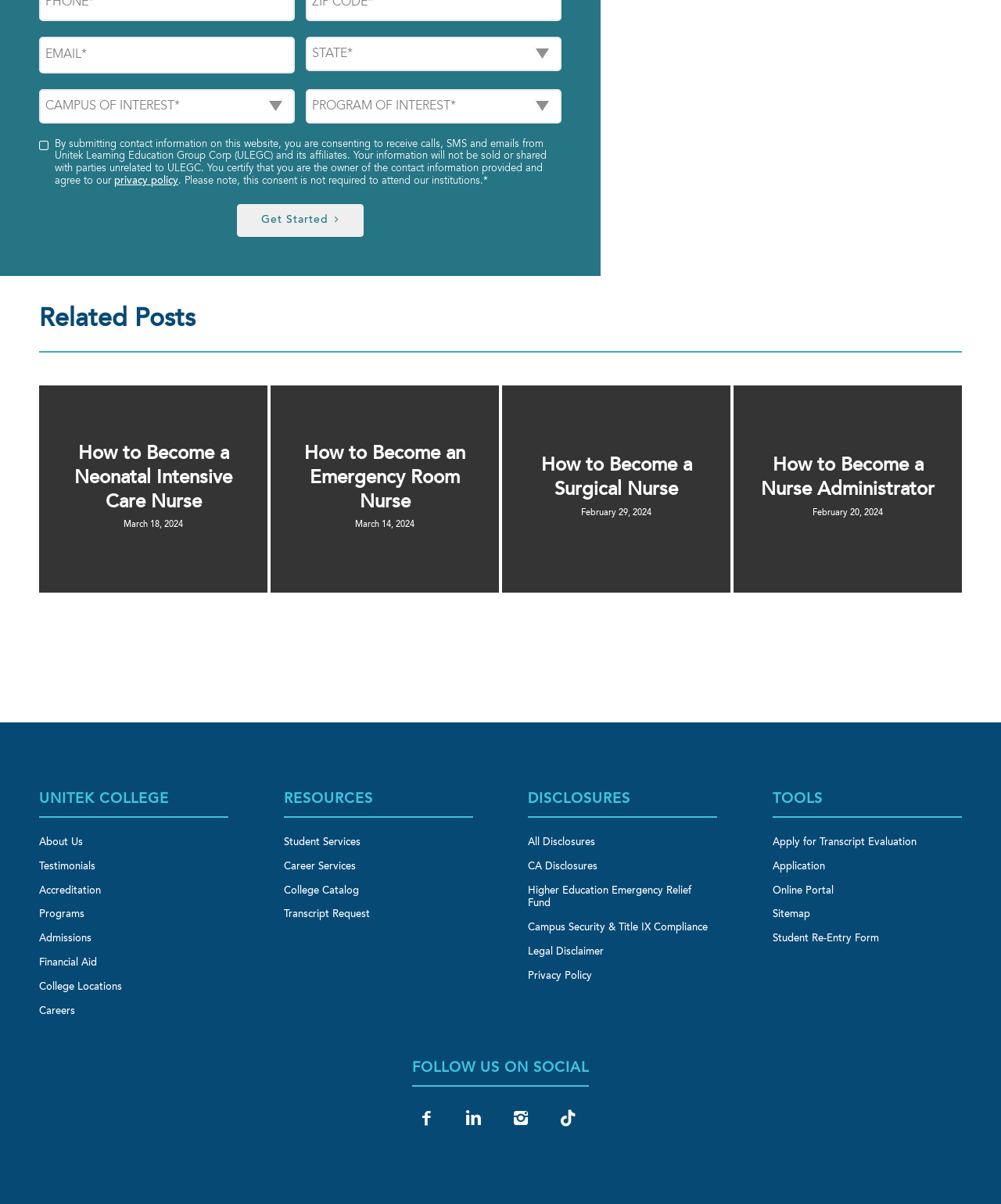Please specify the bounding box coordinates of the area that should be clicked to accomplish the following instruction: "Get started". The coordinates should consist of four float numbers between 0 and 1, i.e., [left, top, right, bottom].

[0.237, 0.169, 0.363, 0.197]